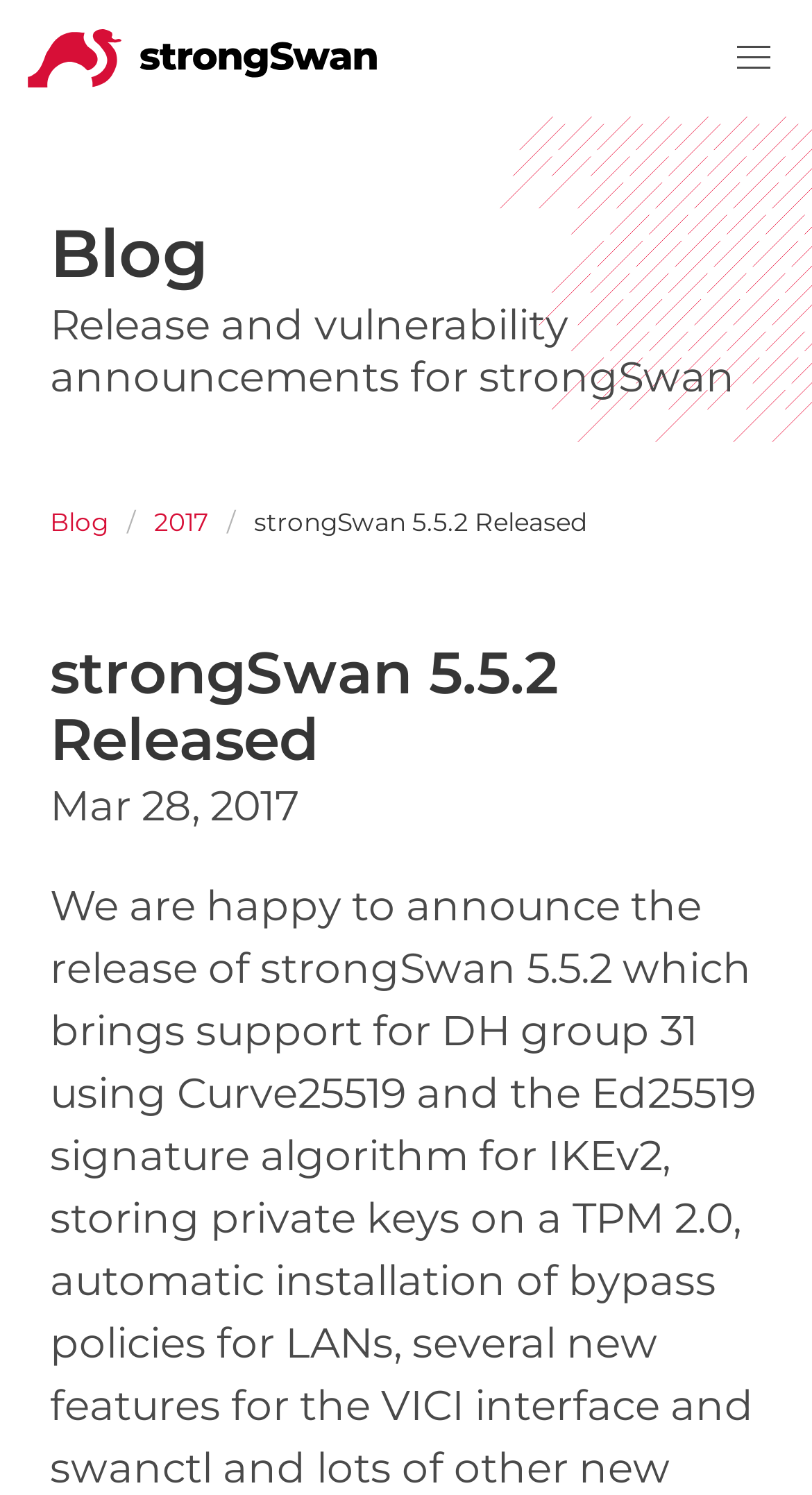Provide a thorough and detailed response to the question by examining the image: 
What is the category of the current article?

I determined the category of the current article by looking at the heading element below the 'Blog' heading. The text inside this heading element is 'Release and vulnerability announcements for strongSwan', which indicates the category of the current article.